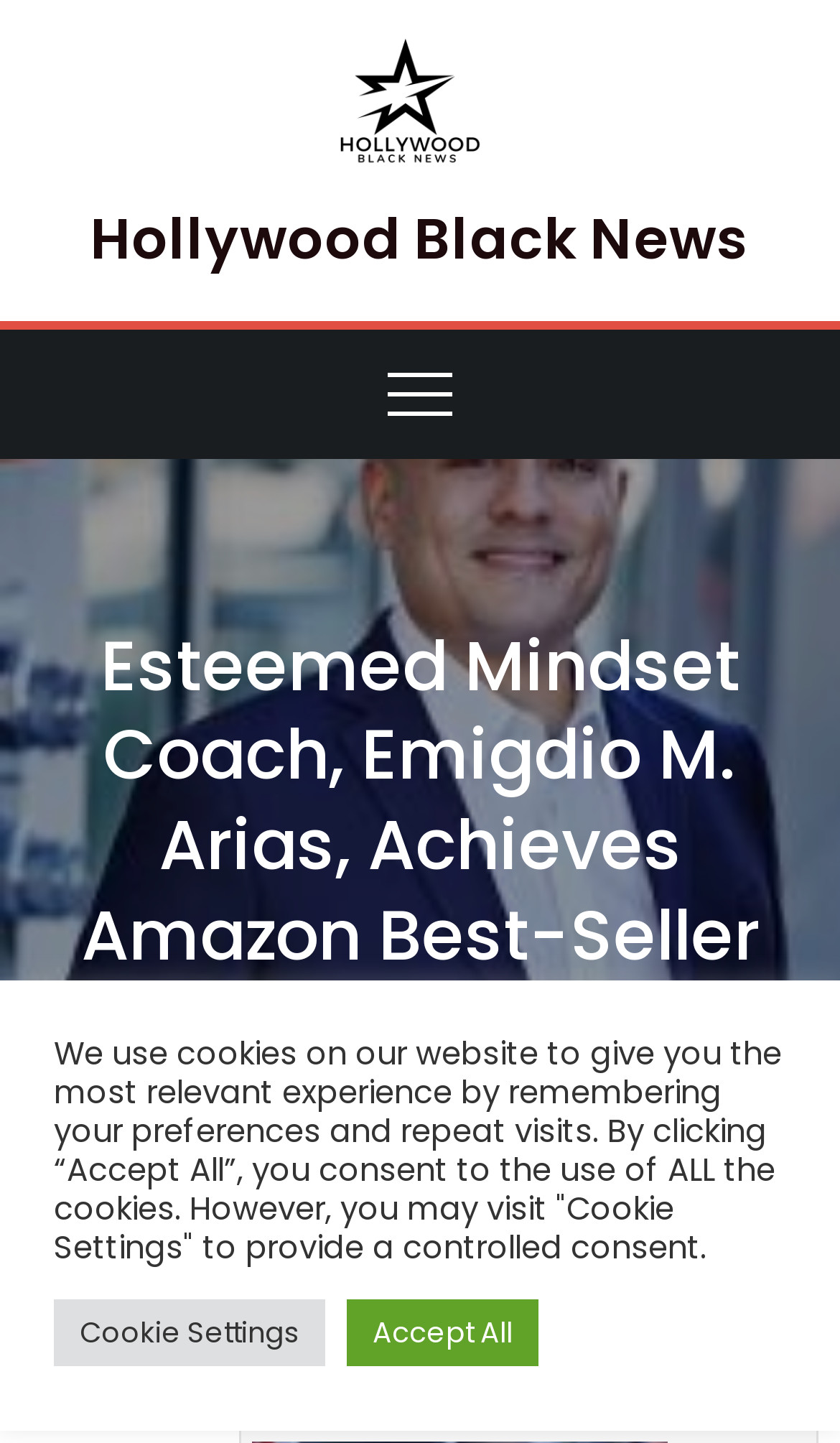Please find the main title text of this webpage.

Hollywood Black News